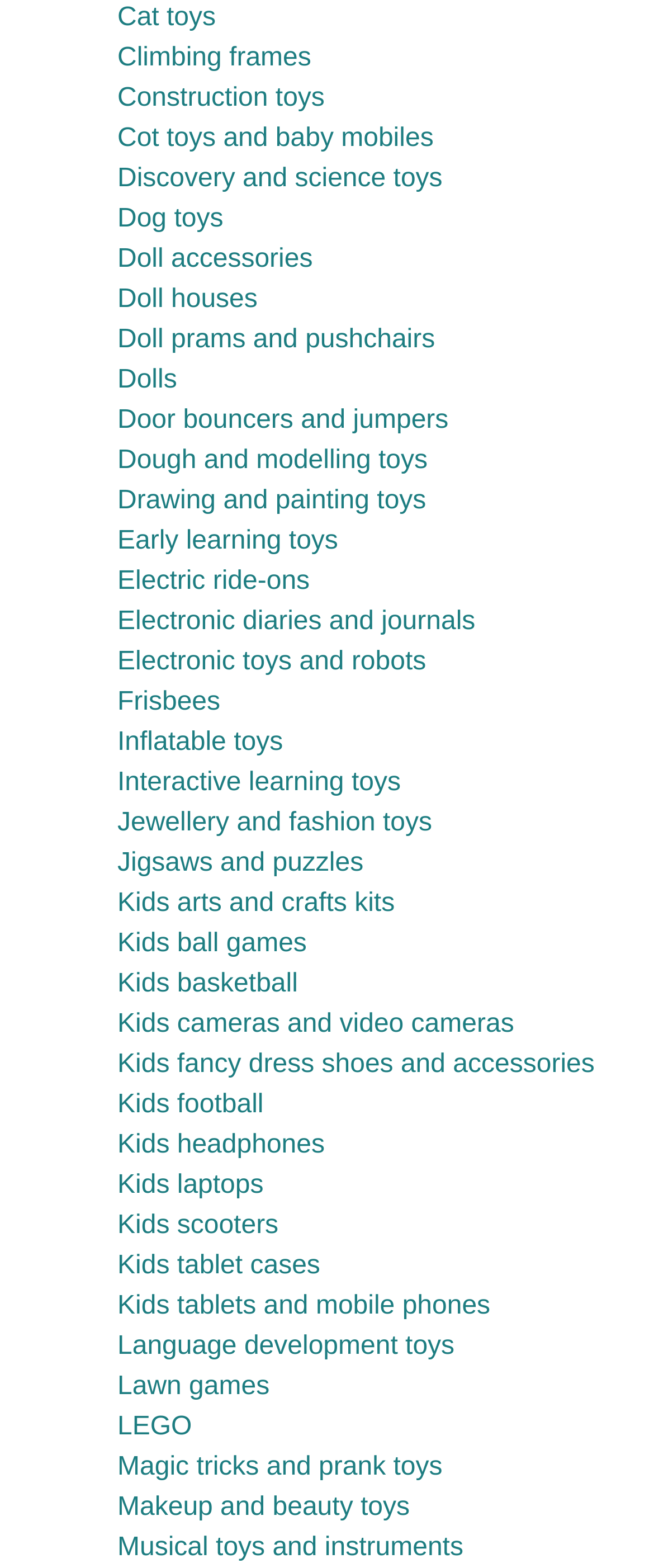Please answer the following question using a single word or phrase: 
Are there any outdoor toys listed on this webpage?

Yes